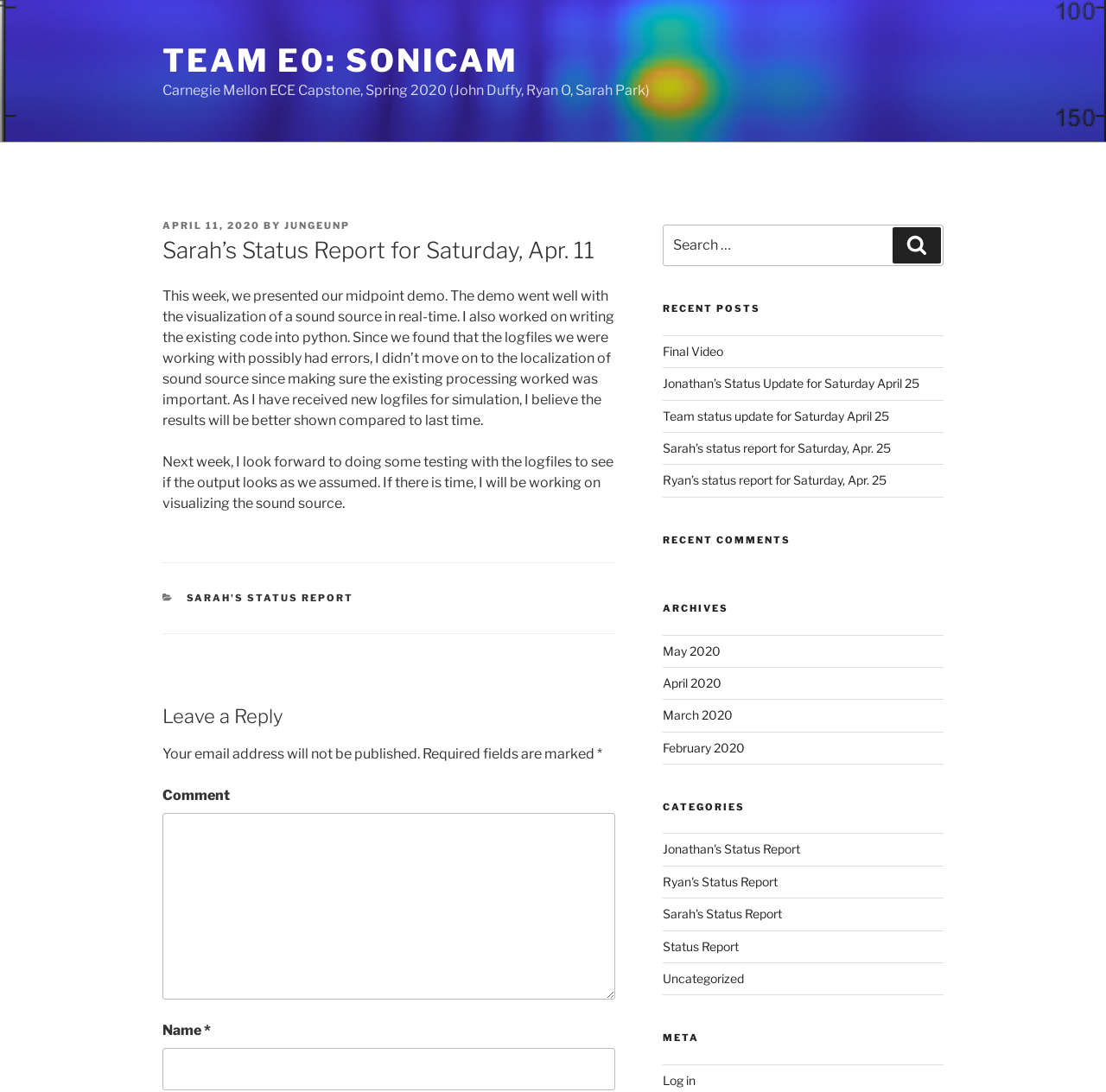Please identify the bounding box coordinates of the area that needs to be clicked to follow this instruction: "Search for something".

[0.599, 0.206, 0.853, 0.244]